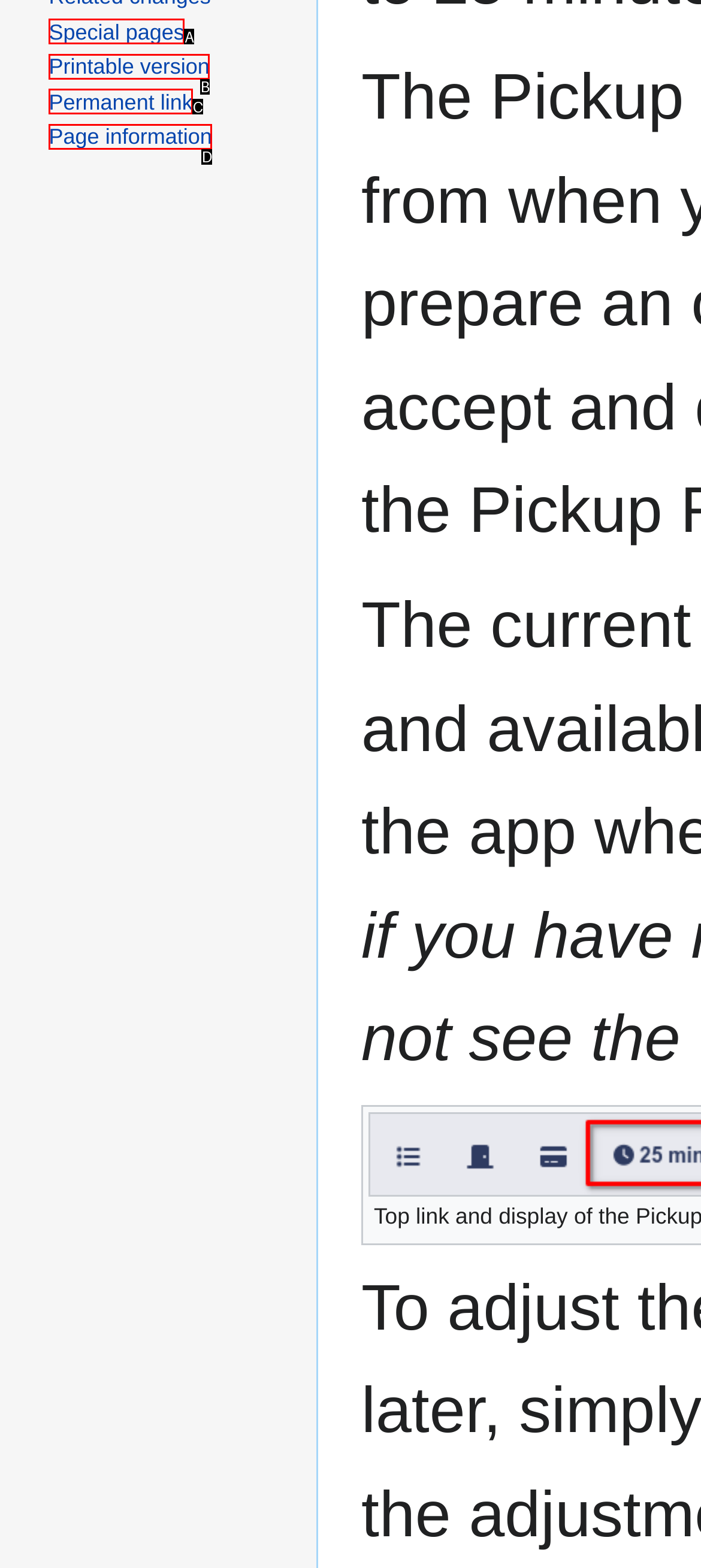Determine the UI element that matches the description: aria-label="Toggle mobile menu"
Answer with the letter from the given choices.

None